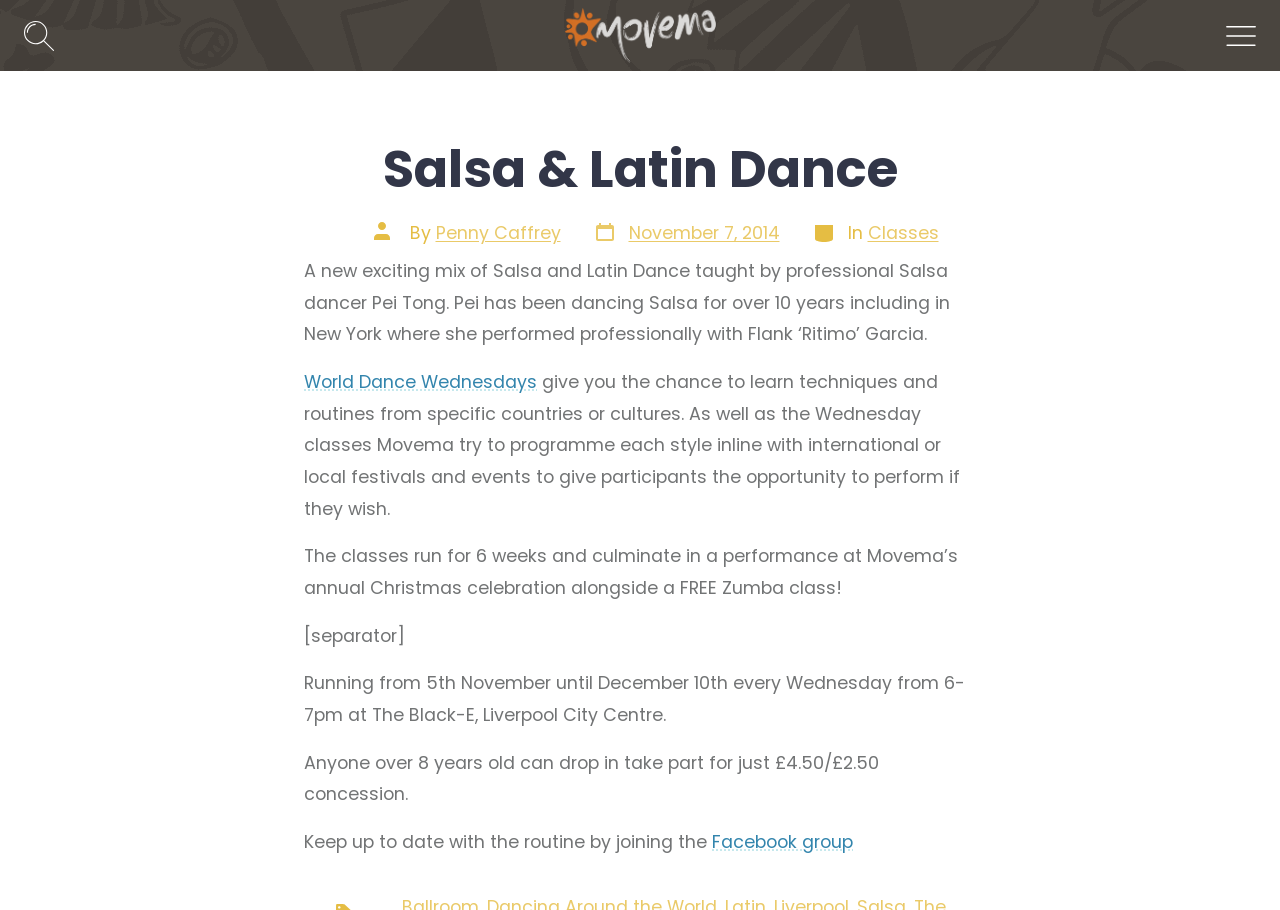Carefully observe the image and respond to the question with a detailed answer:
Who is the professional Salsa dancer teaching the class?

The answer can be found in the paragraph of text that describes the class, which states 'A new exciting mix of Salsa and Latin Dance taught by professional Salsa dancer Pei Tong.'